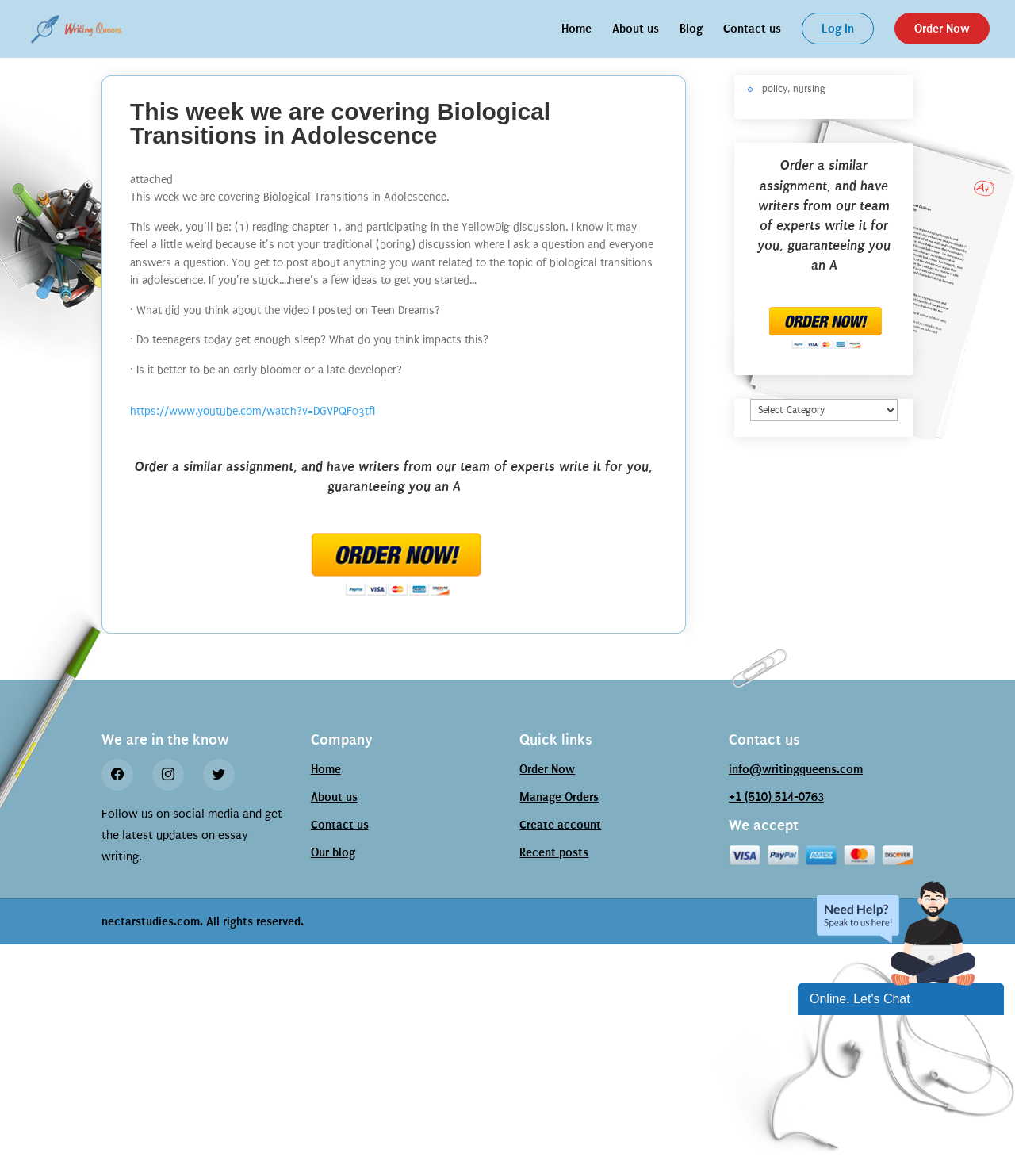Provide an in-depth caption for the webpage.

This webpage is about a course assignment on Biological Transitions in Adolescence. At the top, there is a heading that reads "This week we are covering Biological Transitions in Adolescence" followed by a brief description of the assignment, which includes reading chapter 1 and participating in a YellowDig discussion. 

Below the heading, there are several links to navigate to different parts of the website, including "Home", "About us", "Blog", "Contact us", "Log In", and "Order Now". 

On the left side of the page, there is an image of a clip, followed by images of papers and headphones. 

The main content of the page is divided into two sections. The first section provides more details about the assignment, including some ideas to get started with the discussion. There are also links to a YouTube video and an option to order a similar assignment. 

The second section appears to be a sidebar with various links and information. There are headings for "Order a similar assignment", "Categories", and "We are in the know", which includes links to social media platforms. 

Further down, there are more links to different parts of the website, including "Company", "Quick links", and "Contact us". There is also a section that displays the website's contact information and a note about copyright. 

At the bottom of the page, there are two iframes that appear to be chat widgets.